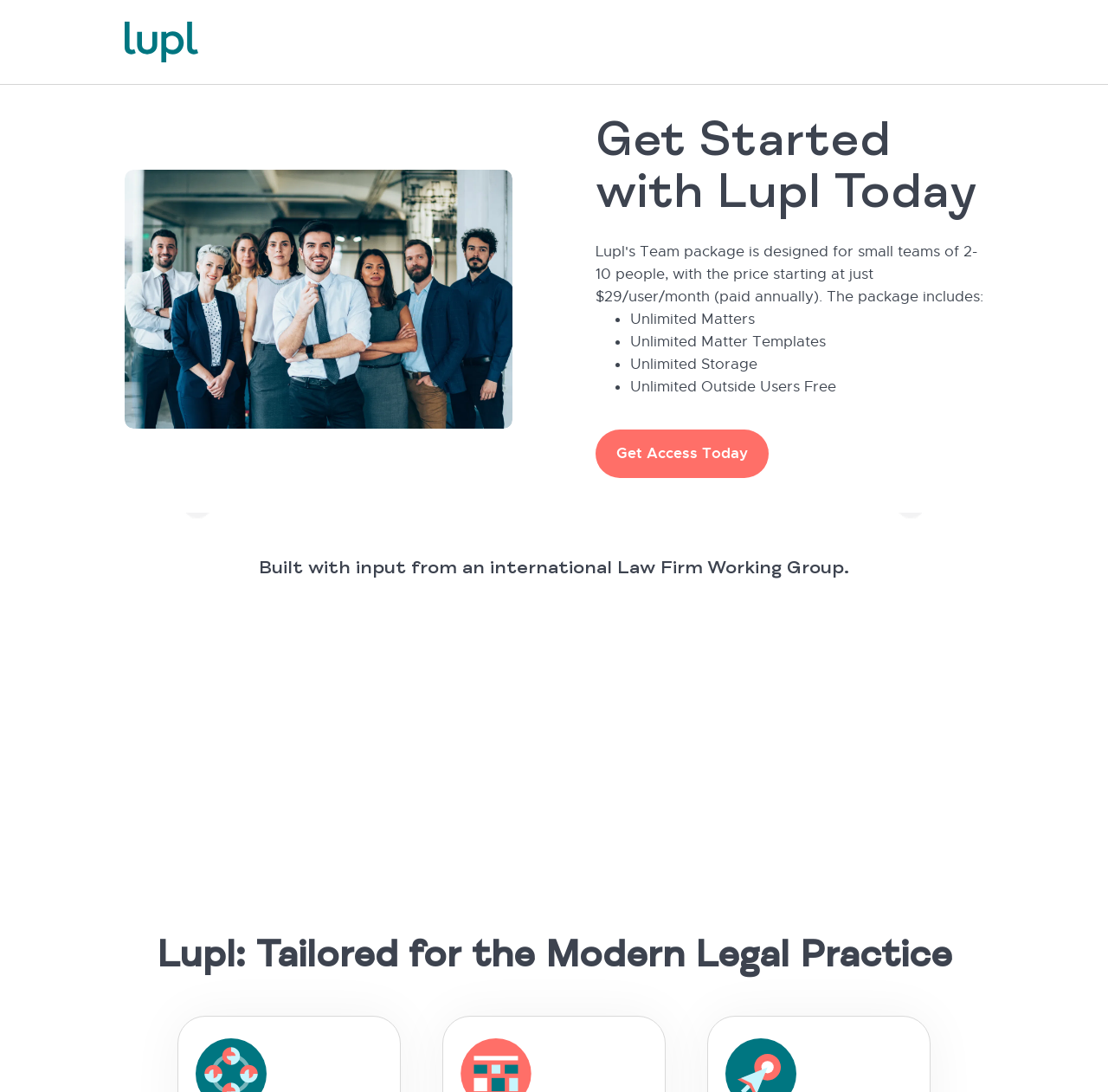Respond to the following question using a concise word or phrase: 
What is the logo of Lupl?

Green logo